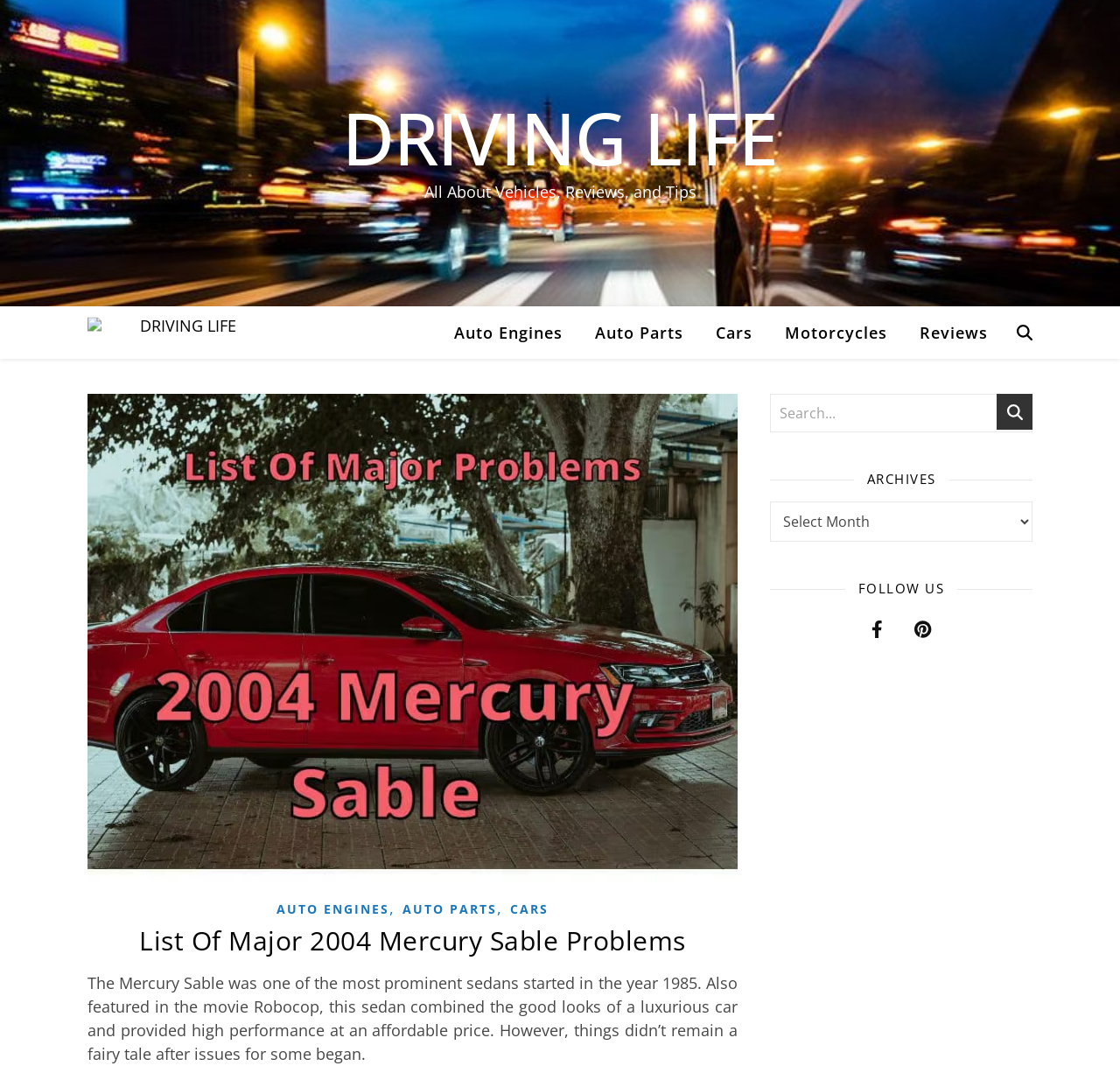What is the category of the webpage content?
Please use the image to provide an in-depth answer to the question.

The webpage has links to categories such as 'Auto Engines', 'Auto Parts', 'Cars', and 'Motorcycles', indicating that the category of the webpage content is related to cars.